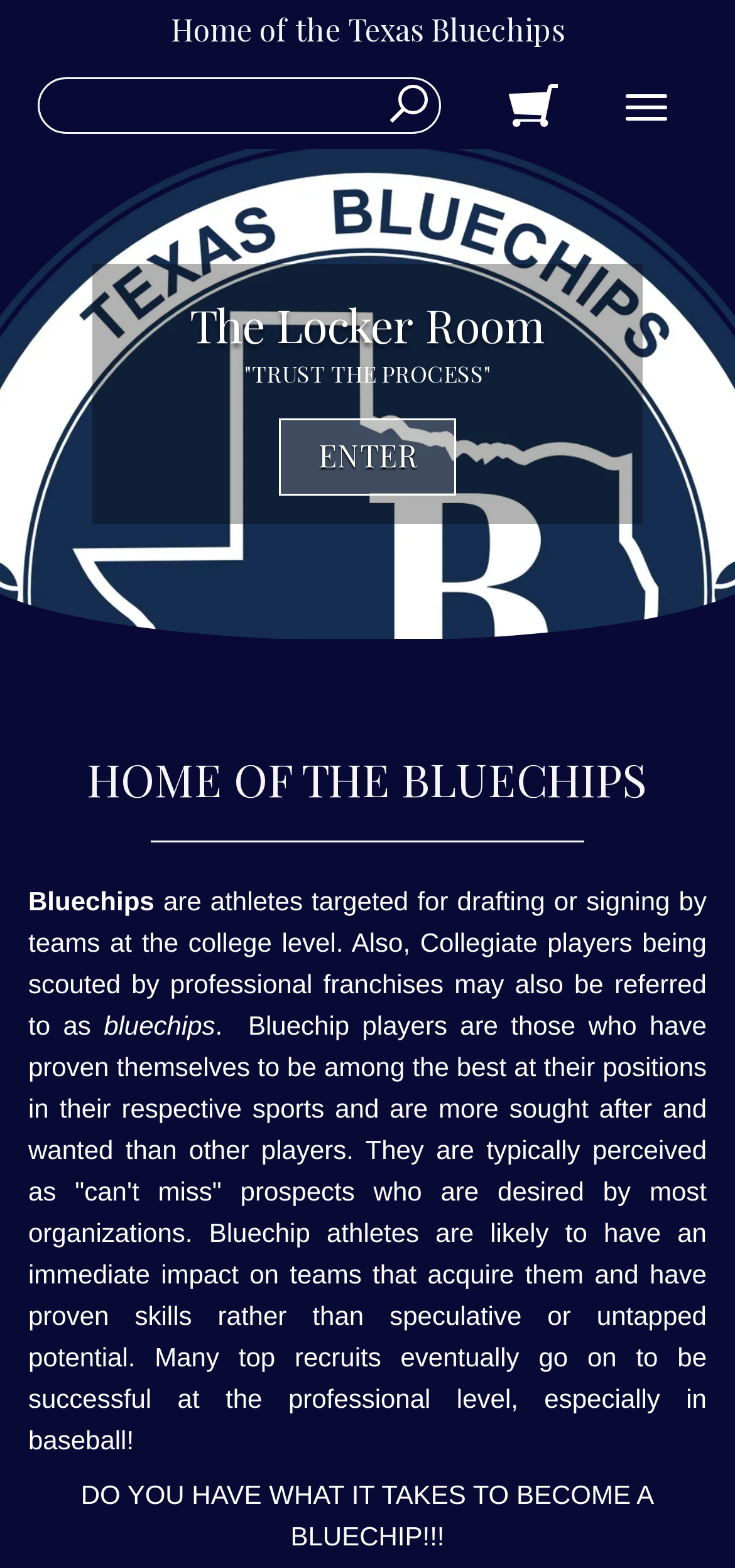What is the name of the section below the navigation menu?
Using the details shown in the screenshot, provide a comprehensive answer to the question.

The section below the navigation menu is called 'The Locker Room', which is indicated by the static text element with the same name. This section appears to be a prominent part of the webpage, and it may contain important information or features related to the Texas Bluechips.